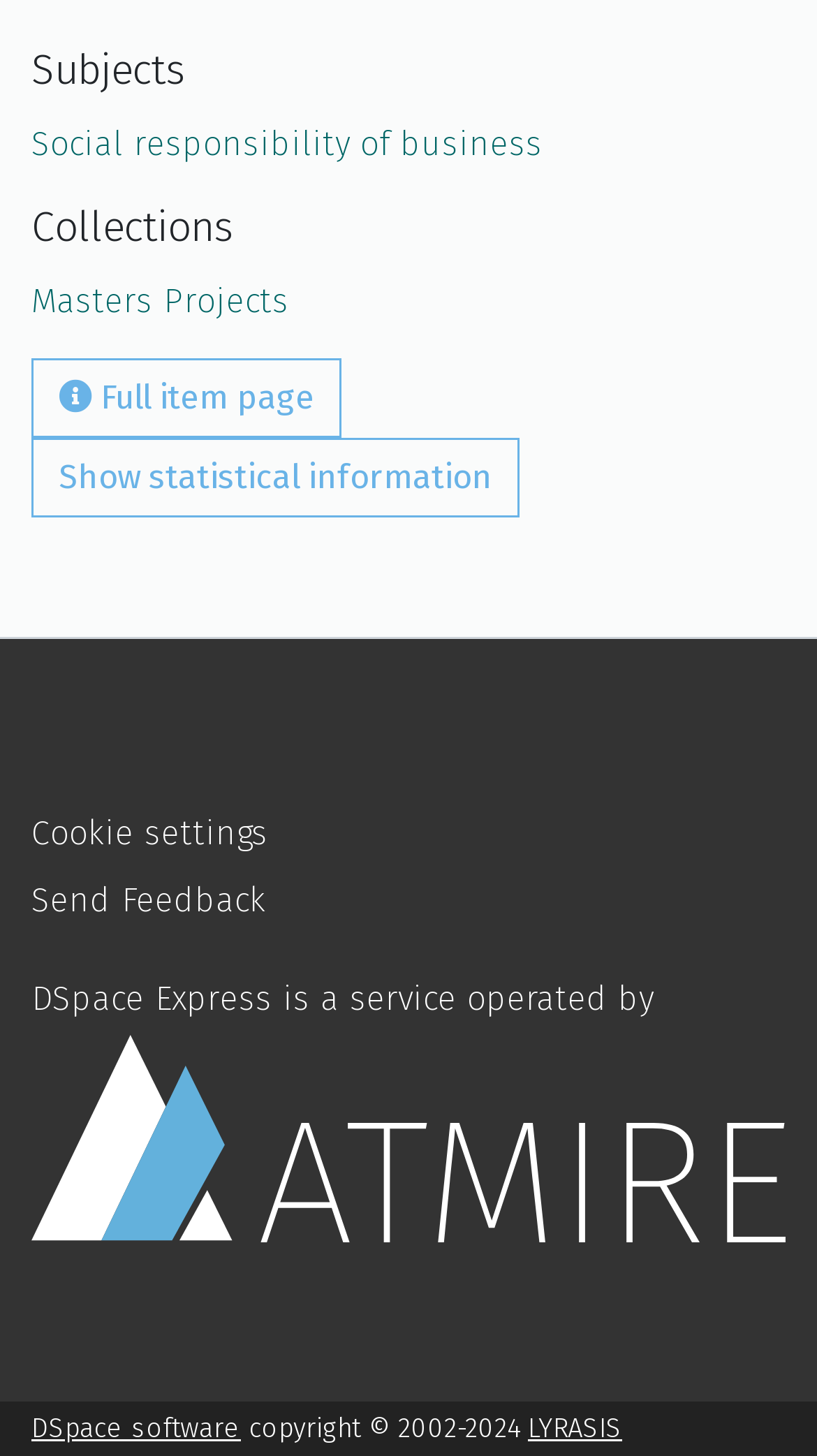How many links are below the 'Subjects' heading?
Please answer using one word or phrase, based on the screenshot.

1